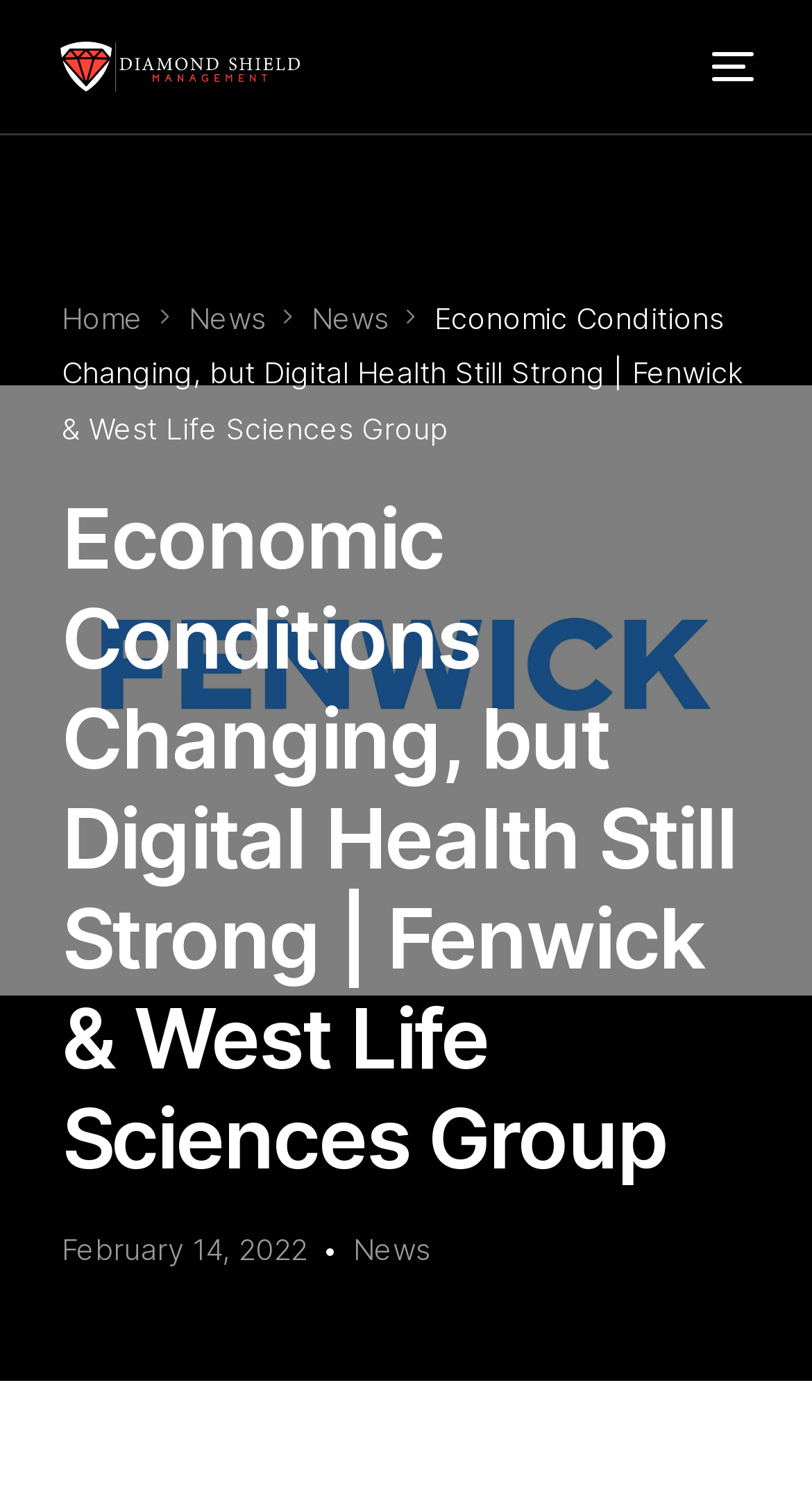What is the date of the article?
Look at the image and provide a short answer using one word or a phrase.

February 14, 2022